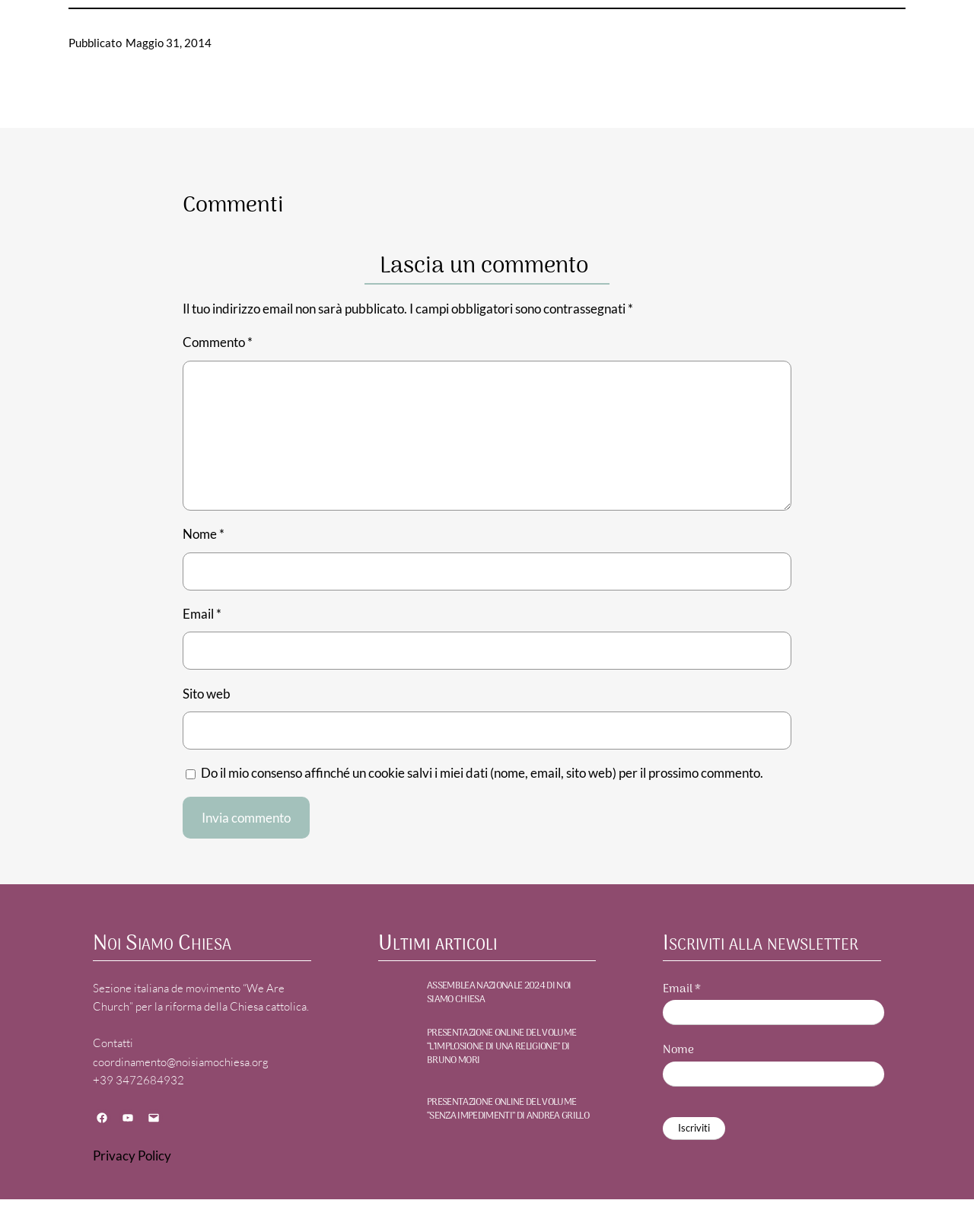Please respond in a single word or phrase: 
What is the name of the organization?

Noi Siamo Chiesa